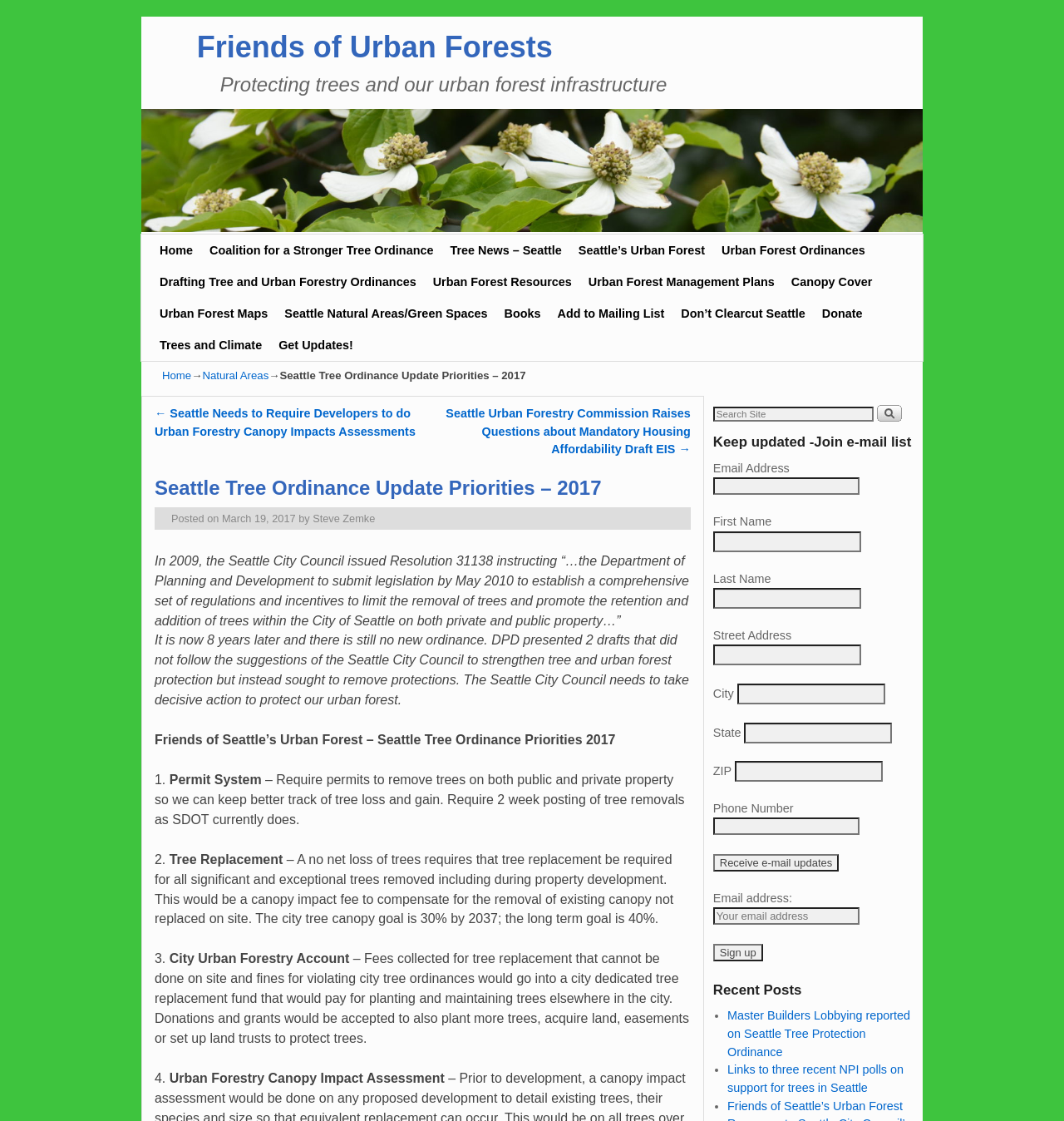What is the goal of the city's tree canopy?
Please give a detailed and elaborate explanation in response to the question.

The goal of the city's tree canopy can be found in the section 'Tree Replacement' which states that the city tree canopy goal is 30% by 2037, and the long-term goal is 40%.